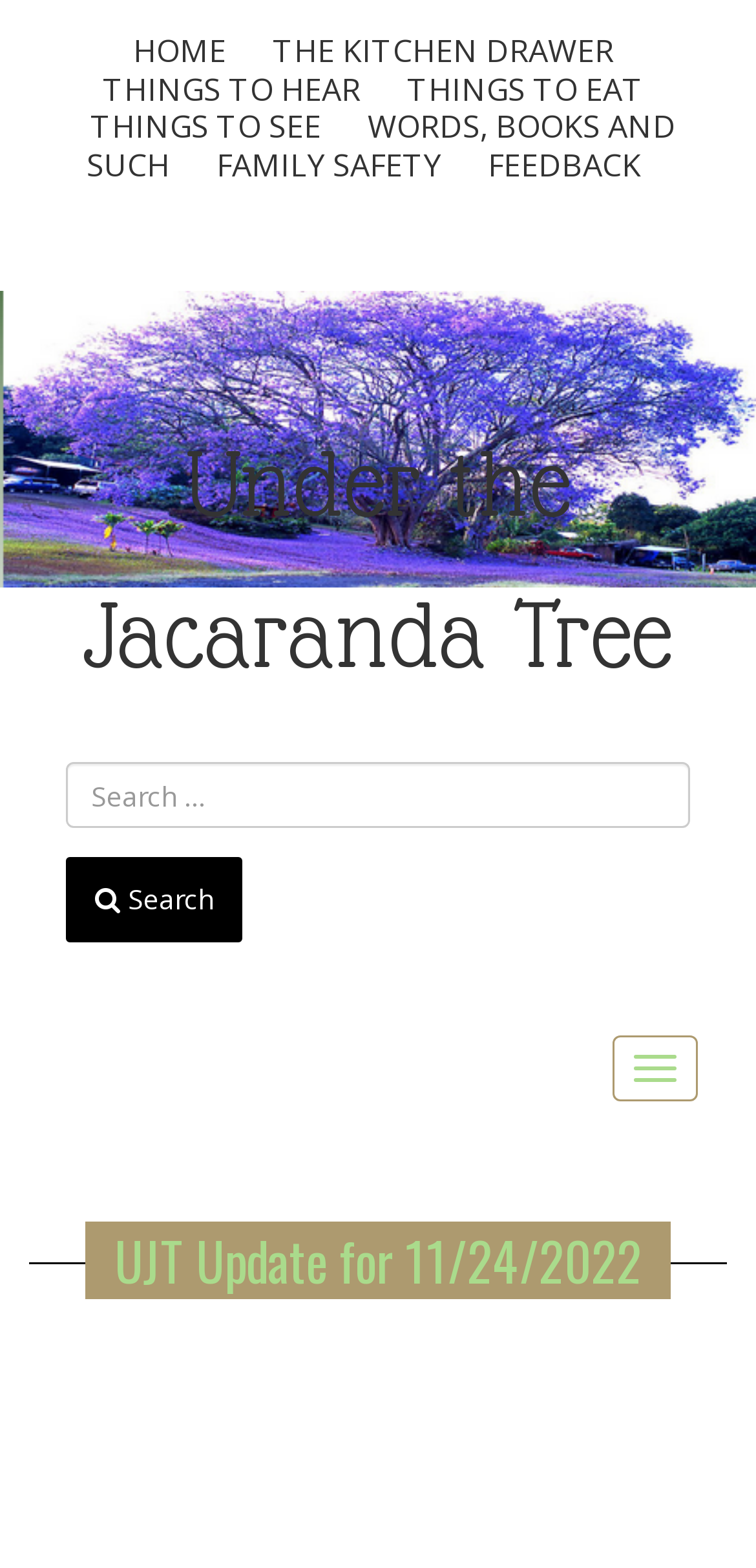Using the information in the image, give a detailed answer to the following question: How many main categories are available on the website?

I counted the number of main categories by looking at the links 'HOME', 'THE KITCHEN DRAWER', 'THINGS TO HEAR', 'THINGS TO EAT', 'THINGS TO SEE', 'WORDS, BOOKS AND SUCH', and 'FAMILY SAFETY', which are likely to be the main categories of the website.